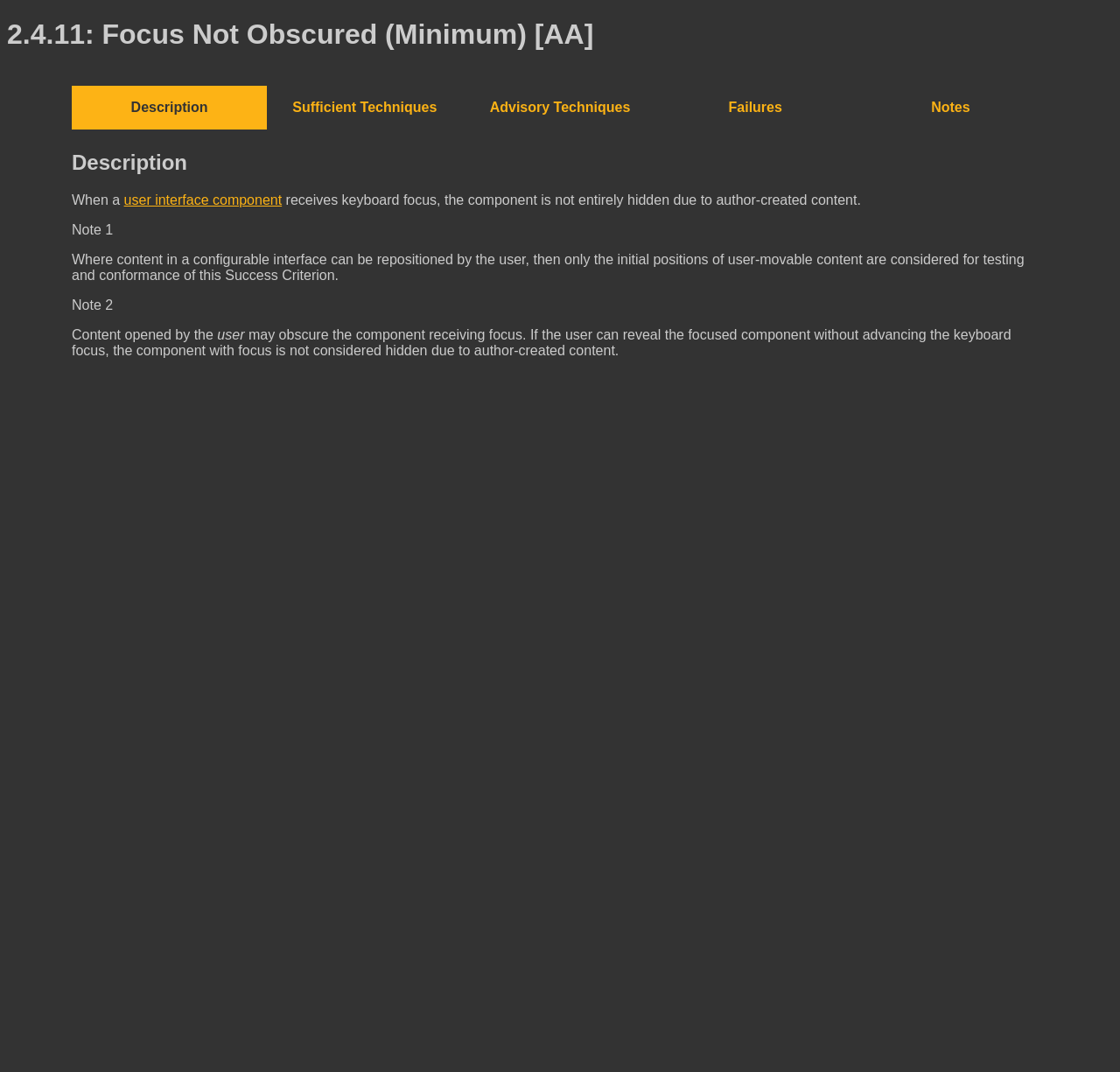Highlight the bounding box of the UI element that corresponds to this description: "user interface component".

[0.111, 0.179, 0.252, 0.193]